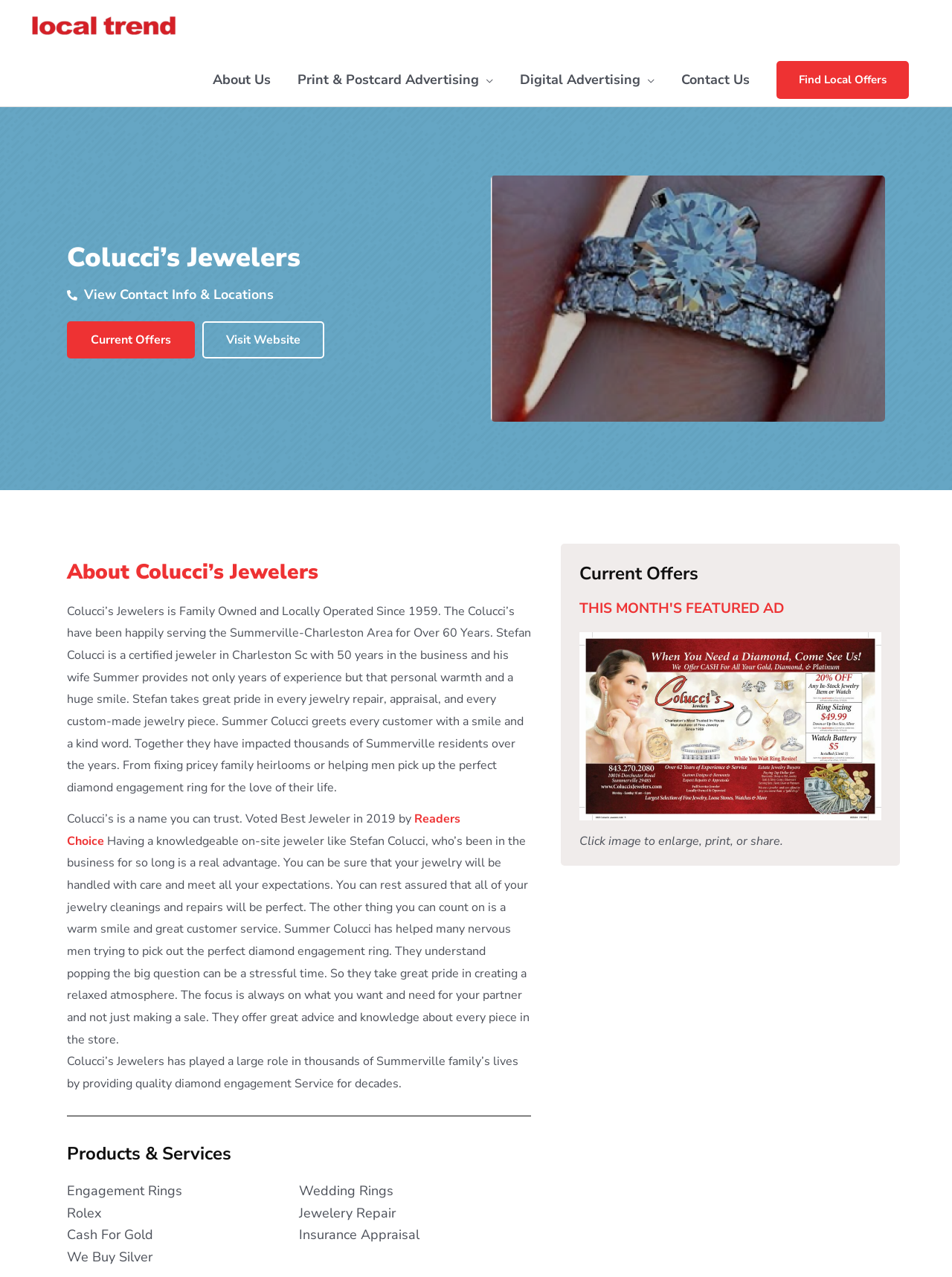Identify the bounding box coordinates of the area you need to click to perform the following instruction: "Click on 'About Us'".

[0.209, 0.041, 0.298, 0.083]